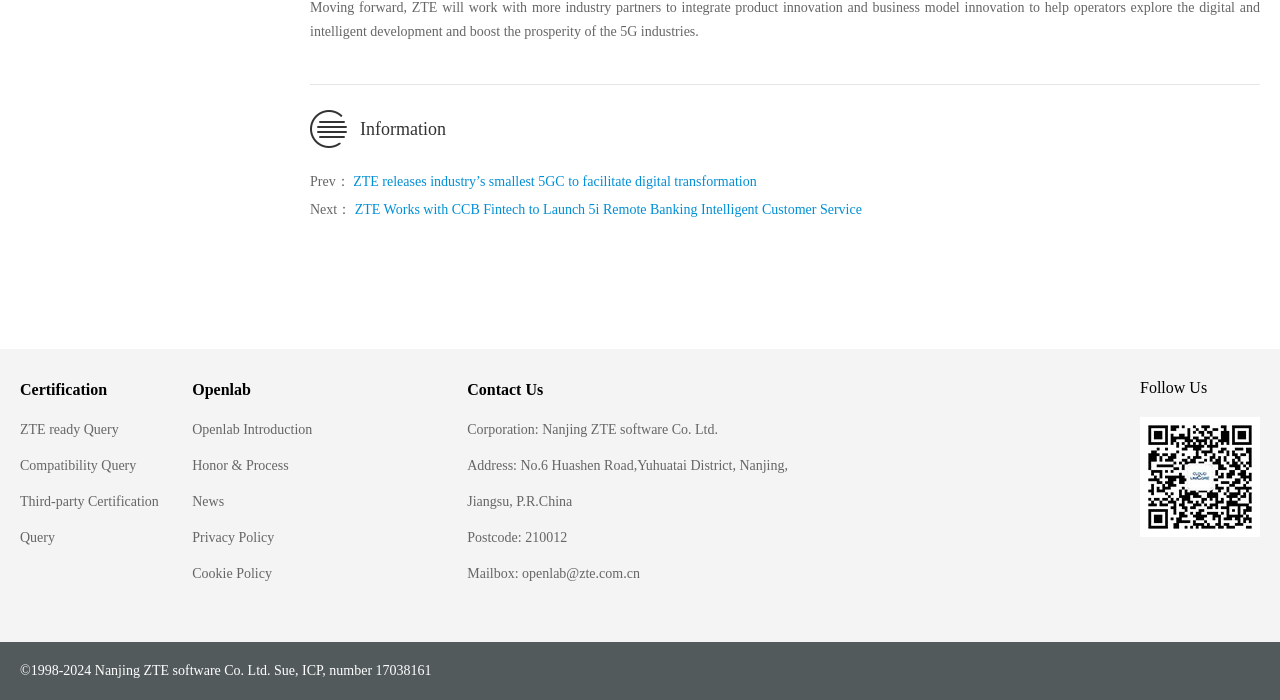What is the purpose of the 'Prev' and 'Next' buttons?
Could you answer the question in a detailed manner, providing as much information as possible?

The 'Prev' and 'Next' buttons are StaticText elements with bounding box coordinates that suggest they are placed side by side. The links adjacent to these buttons have titles that indicate they are related to news or articles. Therefore, I infer that the 'Prev' and 'Next' buttons are used for navigation between these articles.